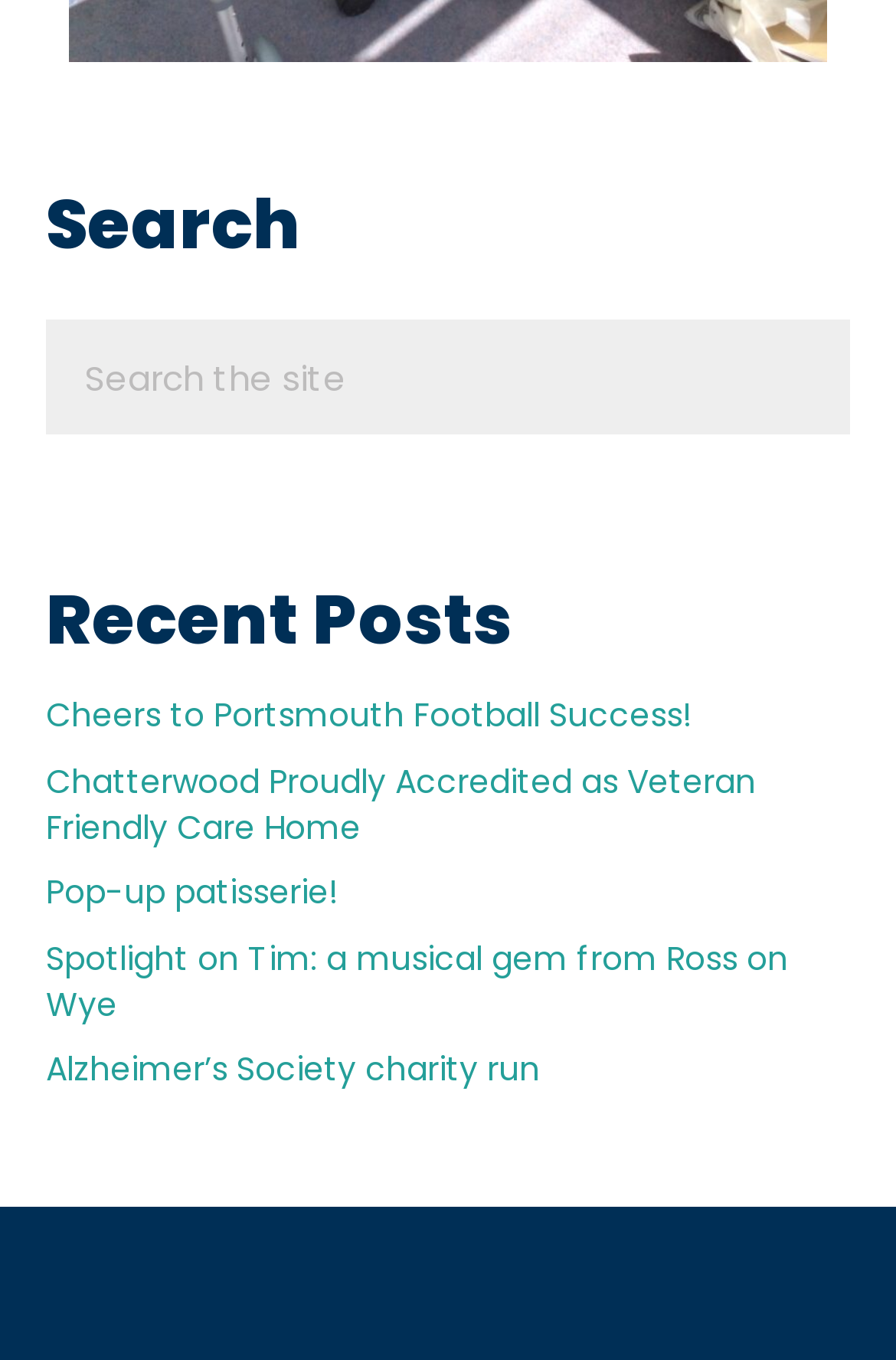Is there a button next to the search box?
From the screenshot, provide a brief answer in one word or phrase.

Yes